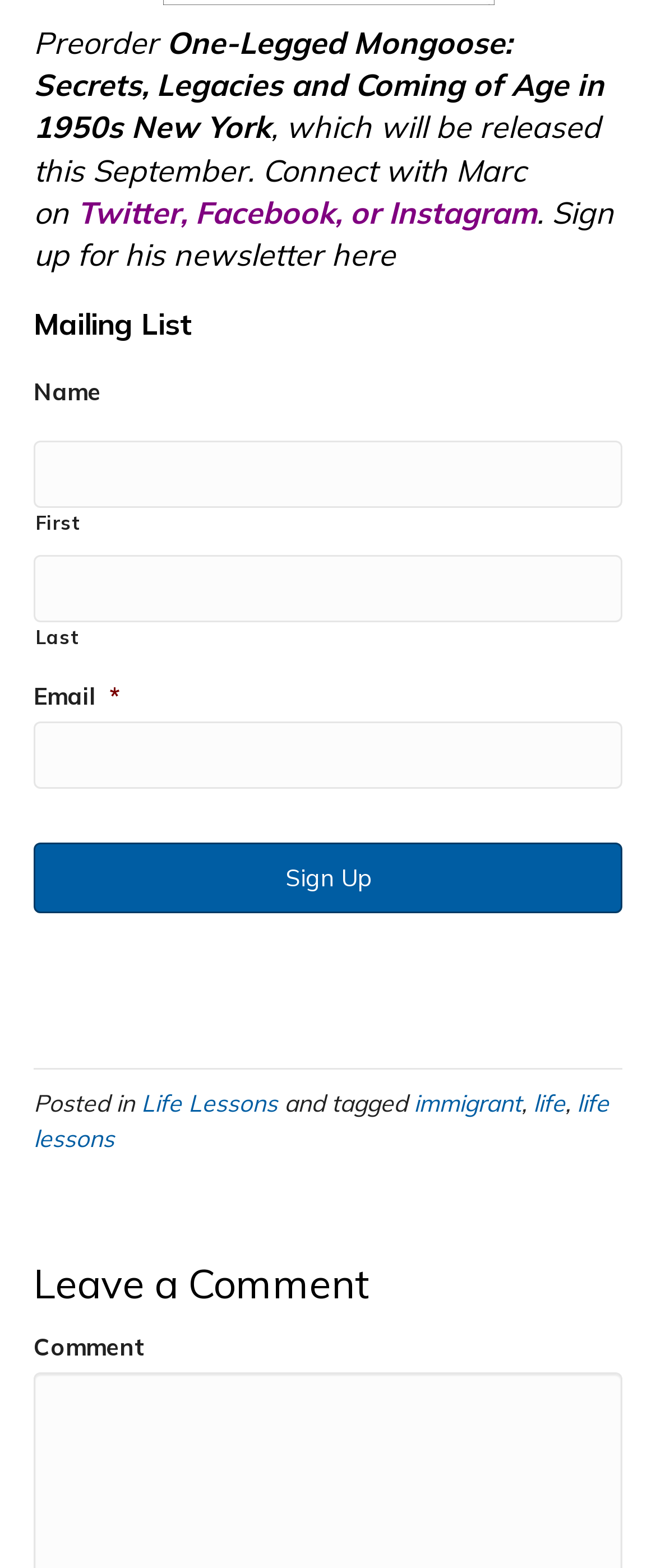Find the bounding box coordinates of the clickable area required to complete the following action: "Sign up for the newsletter".

[0.051, 0.538, 0.949, 0.583]